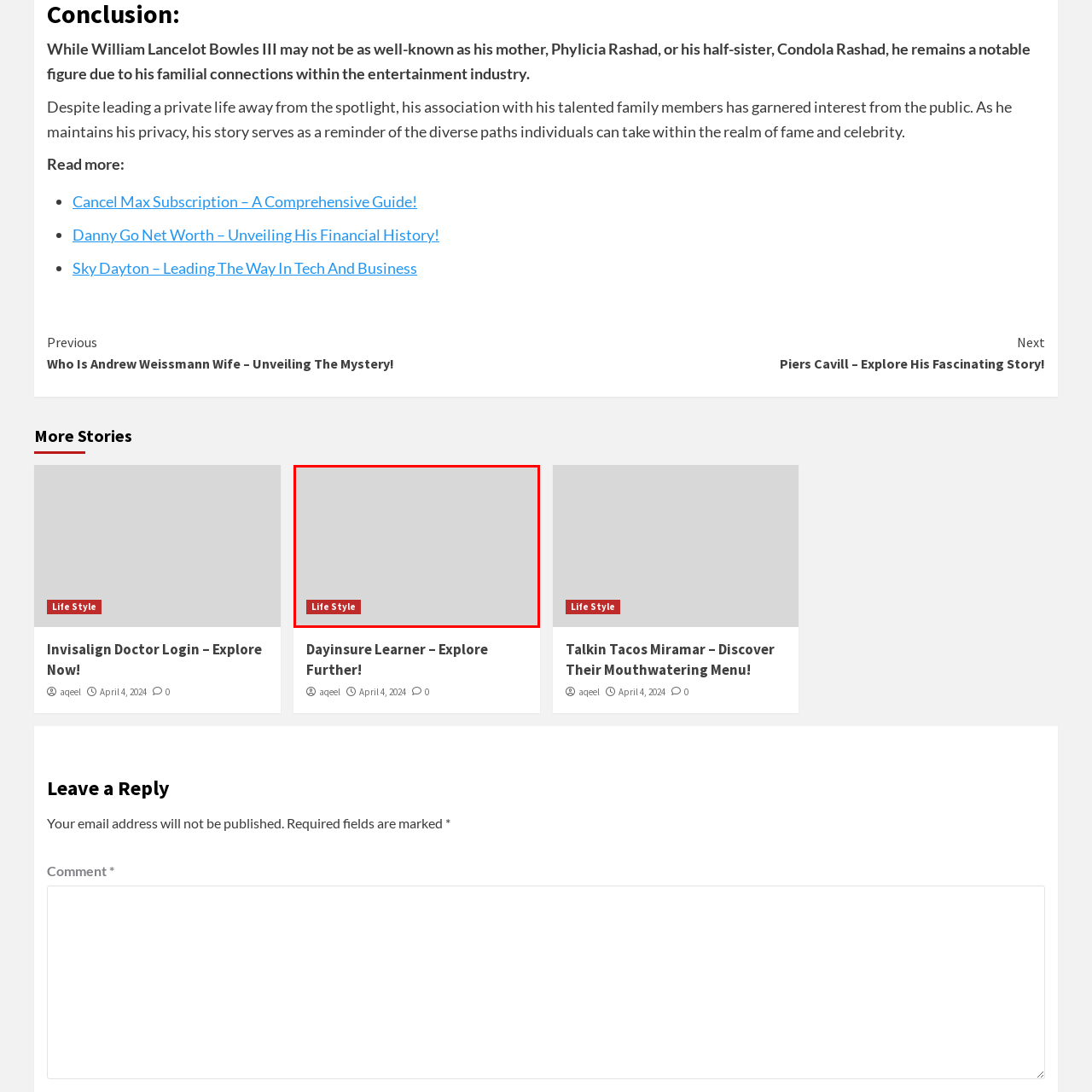Provide an in-depth caption for the picture enclosed by the red frame.

The image prominently features a bold red rectangular banner with the text "Life Style" in white, indicating a focus on lifestyle content. This visual element suggests an engaging theme likely aimed at exploring topics related to lifestyle choices, trends, and interests. Positioned against a muted gray background, the banner stands out effectively, drawing attention to its associated content. The overall design hints at a vibrant exploration of lifestyle topics that may include health, fashion, and personal well-being.